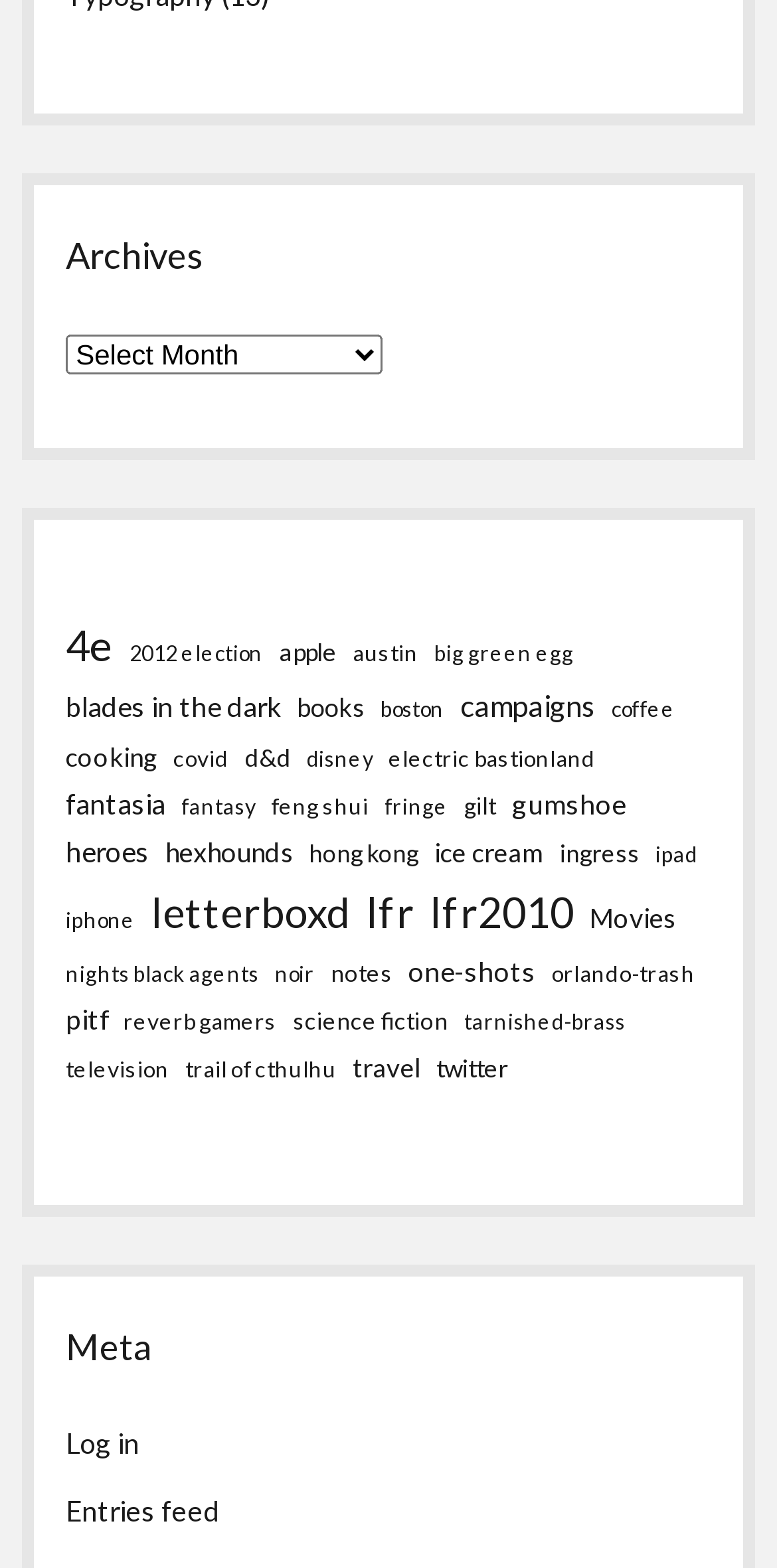What is the category with the most items?
From the image, respond using a single word or phrase.

letterboxd